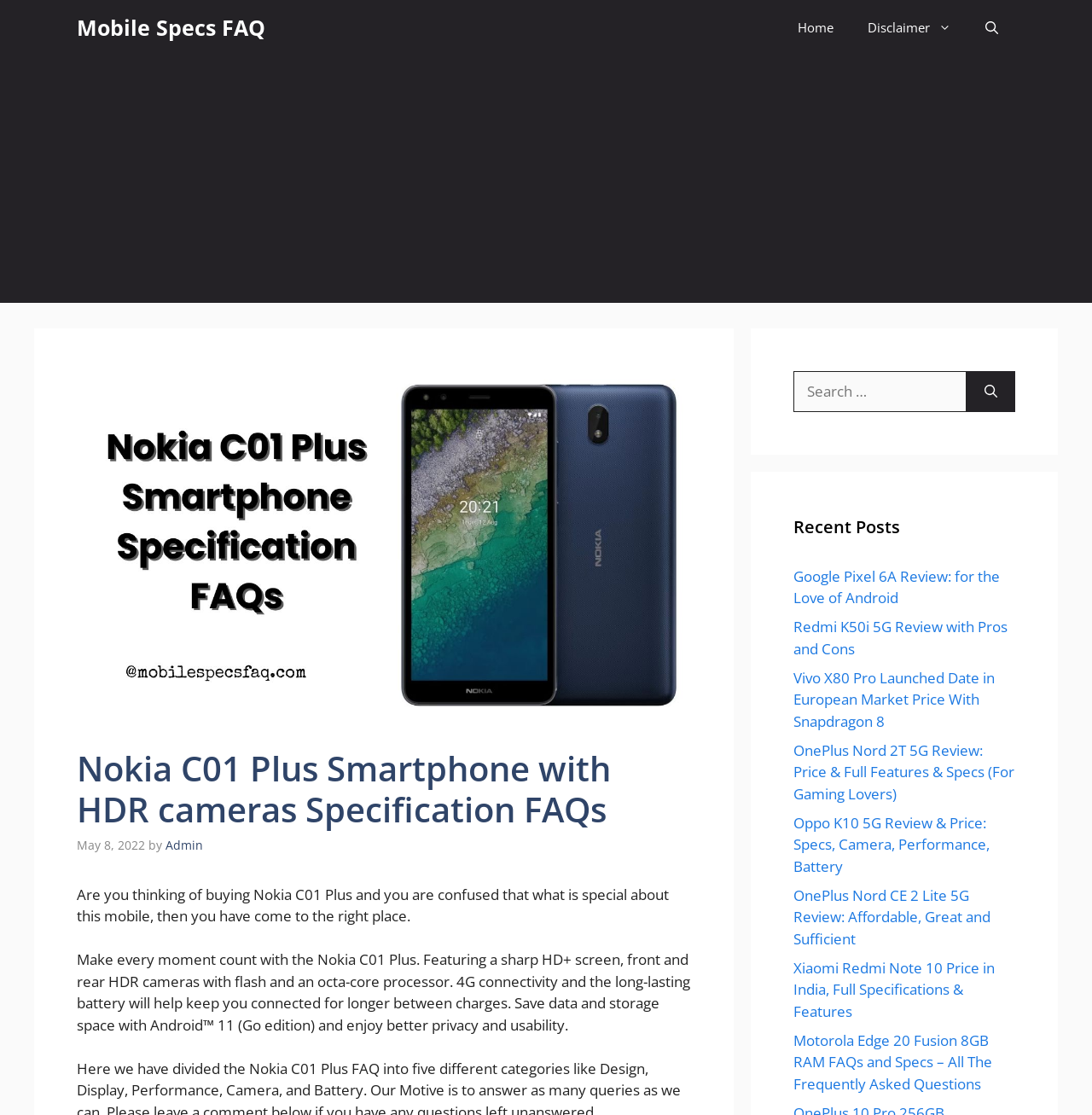Generate a comprehensive description of the contents of the webpage.

The webpage is about the Nokia C01 Plus smartphone, featuring its specifications, FAQs, and related content. At the top, there is a navigation bar with links to "Mobile Specs FAQ", "Home", "Disclaimer", and "Open Search Bar". Below the navigation bar, there is an advertisement iframe.

The main content area is divided into two sections. On the left, there is a large image of the Nokia C01 Plus smartphone, taking up about half of the screen width. Above the image, there is a header with the title "Nokia C01 Plus Smartphone with HDR cameras Specification FAQs" and a timestamp "May 8, 2022" with the author's name "Admin" linked to their profile.

Below the image, there is a brief introduction to the Nokia C01 Plus, highlighting its key features such as a sharp HD+ screen, front and rear HDR cameras, octa-core processor, 4G connectivity, and long-lasting battery. The text also mentions the Android 11 (Go edition) operating system, which provides better privacy and usability.

On the right side of the main content area, there is a search bar with a label "Search for:" and a search button. Below the search bar, there is a section titled "Recent Posts" with a list of 8 links to other smartphone reviews and articles, including Google Pixel 6A, Redmi K50i 5G, Vivo X80 Pro, OnePlus Nord 2T 5G, Oppo K10 5G, OnePlus Nord CE 2 Lite 5G, Xiaomi Redmi Note 10, and Motorola Edge 20 Fusion 8GB RAM.